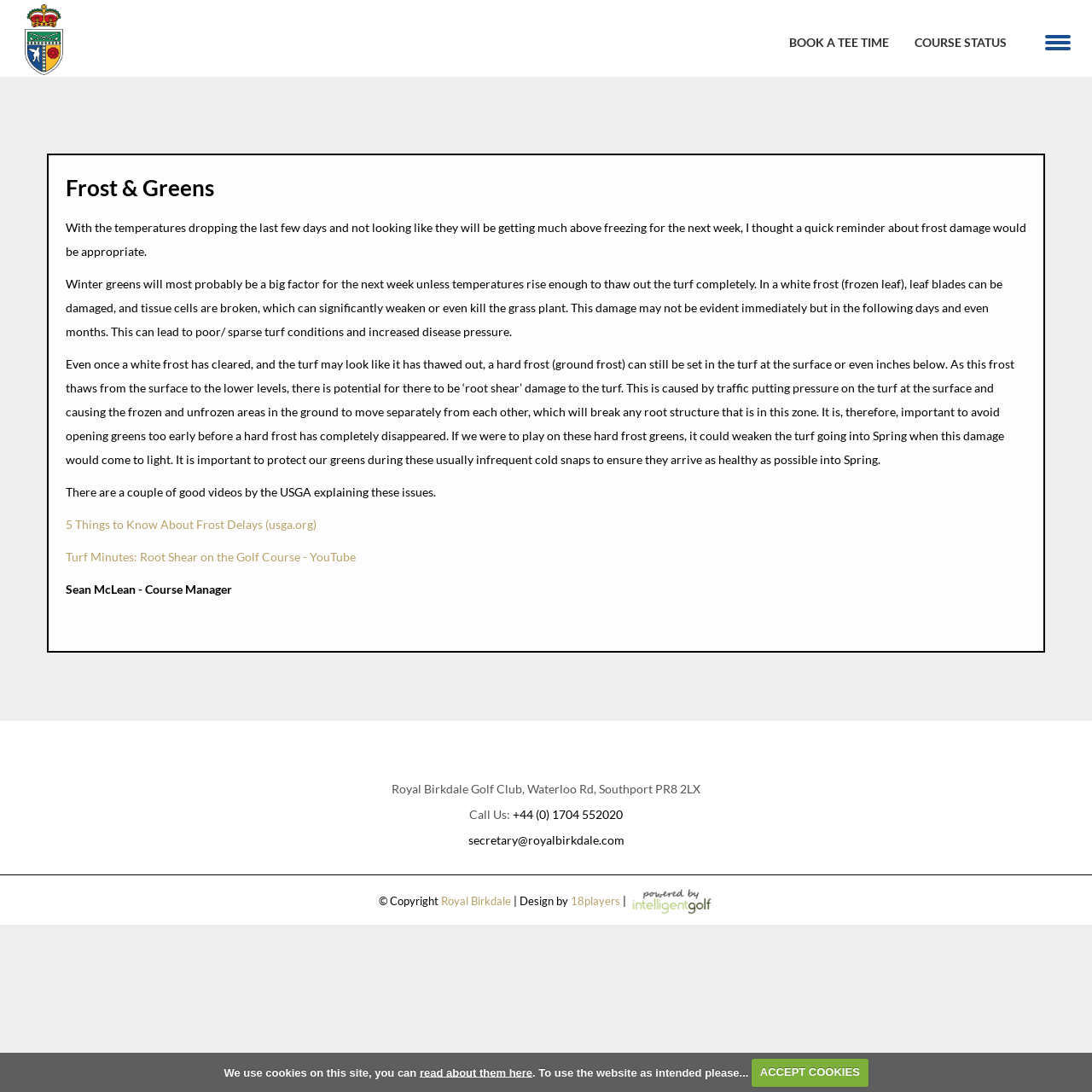Find the bounding box coordinates of the element I should click to carry out the following instruction: "Read about frost delays".

[0.06, 0.473, 0.29, 0.487]